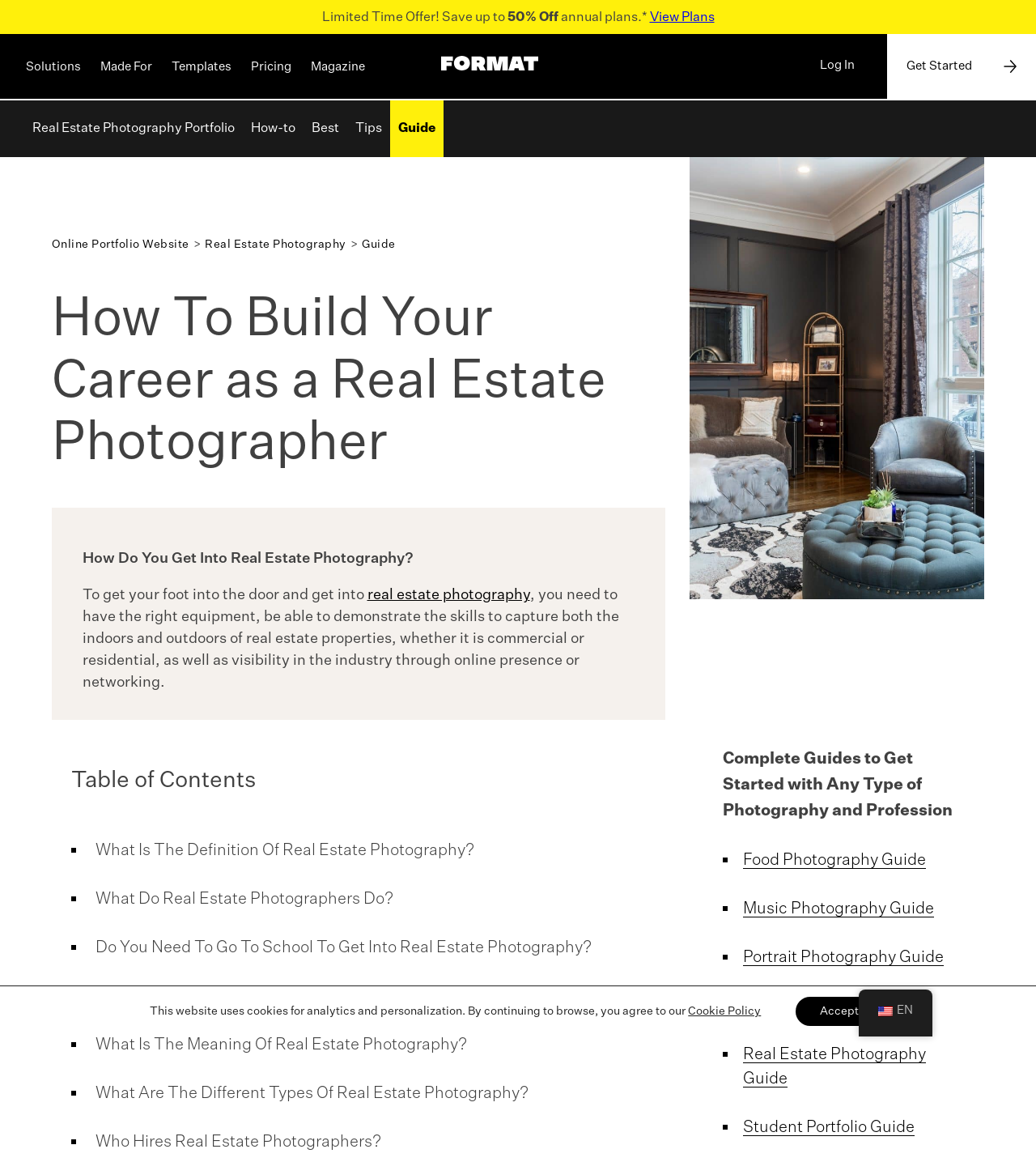Identify the bounding box coordinates of the clickable region required to complete the instruction: "View plans". The coordinates should be given as four float numbers within the range of 0 and 1, i.e., [left, top, right, bottom].

[0.627, 0.01, 0.689, 0.021]